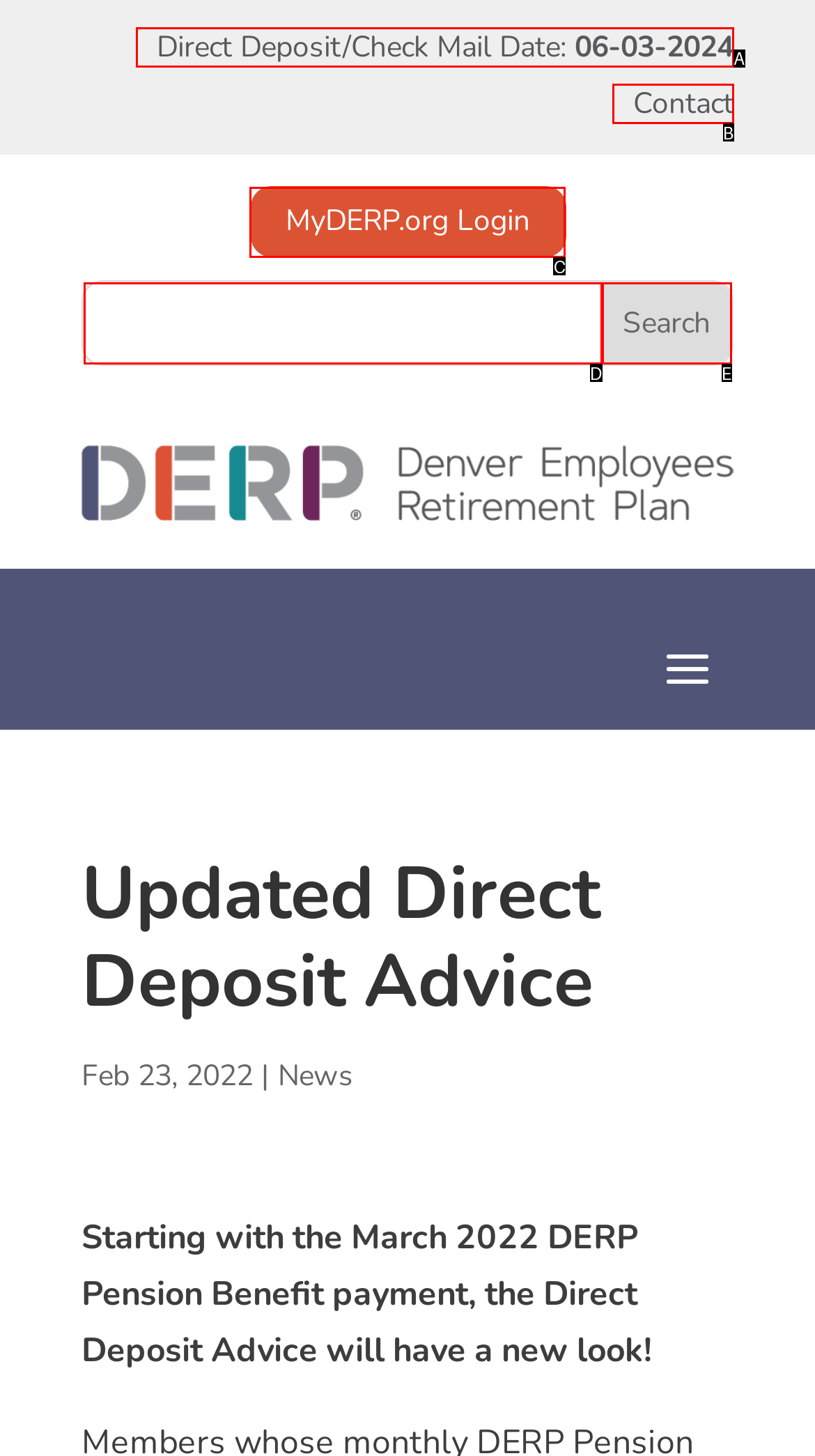Find the option that best fits the description: MyDERP.org Login. Answer with the letter of the option.

C